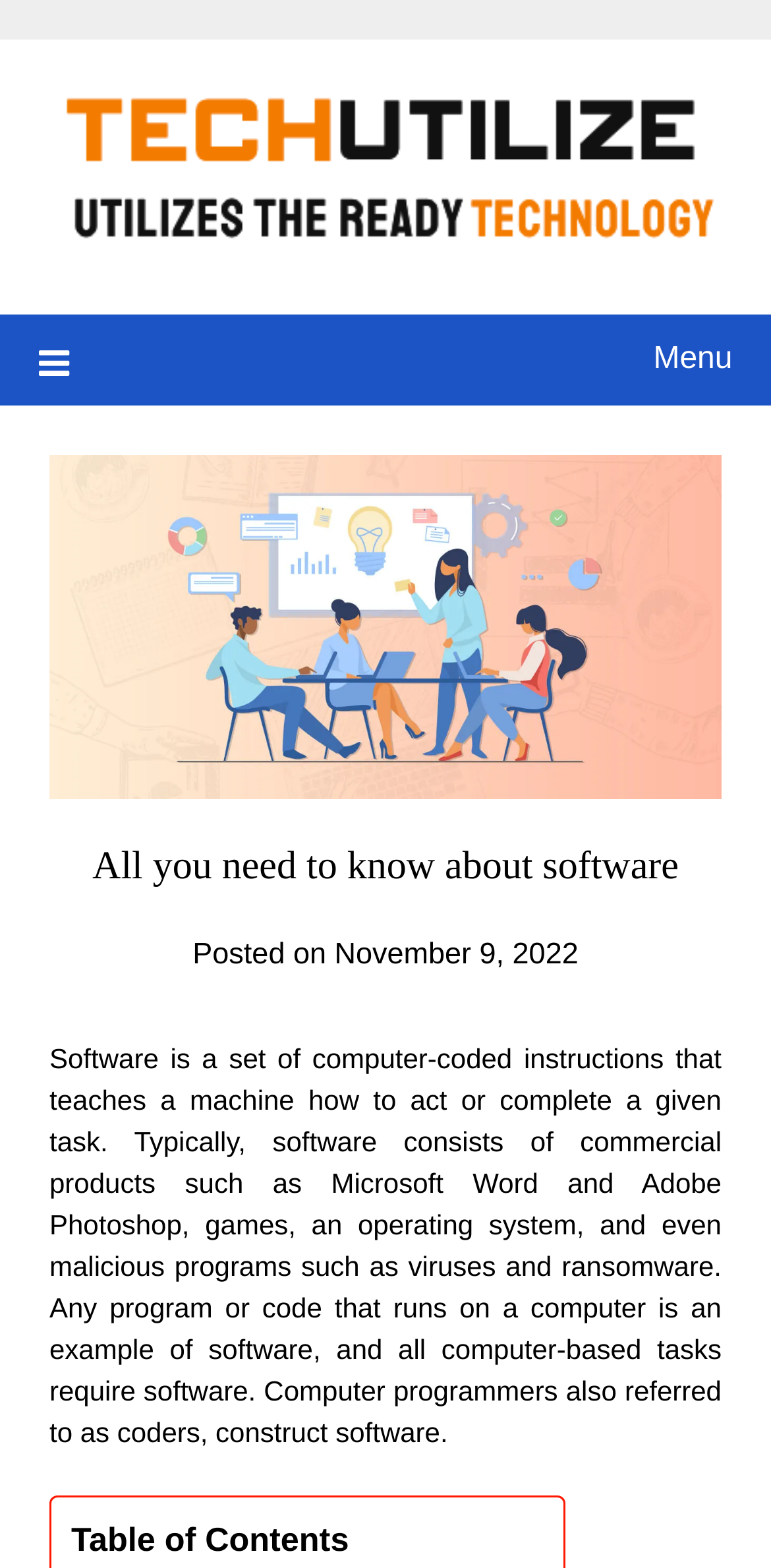What is located at the top-right corner of the webpage?
Please provide a detailed and thorough answer to the question.

Based on the bounding box coordinates, the element ' Menu' is located at the top-right corner of the webpage, with coordinates [0.05, 0.201, 0.95, 0.259]. This suggests that the menu is positioned at the top-right corner of the webpage.